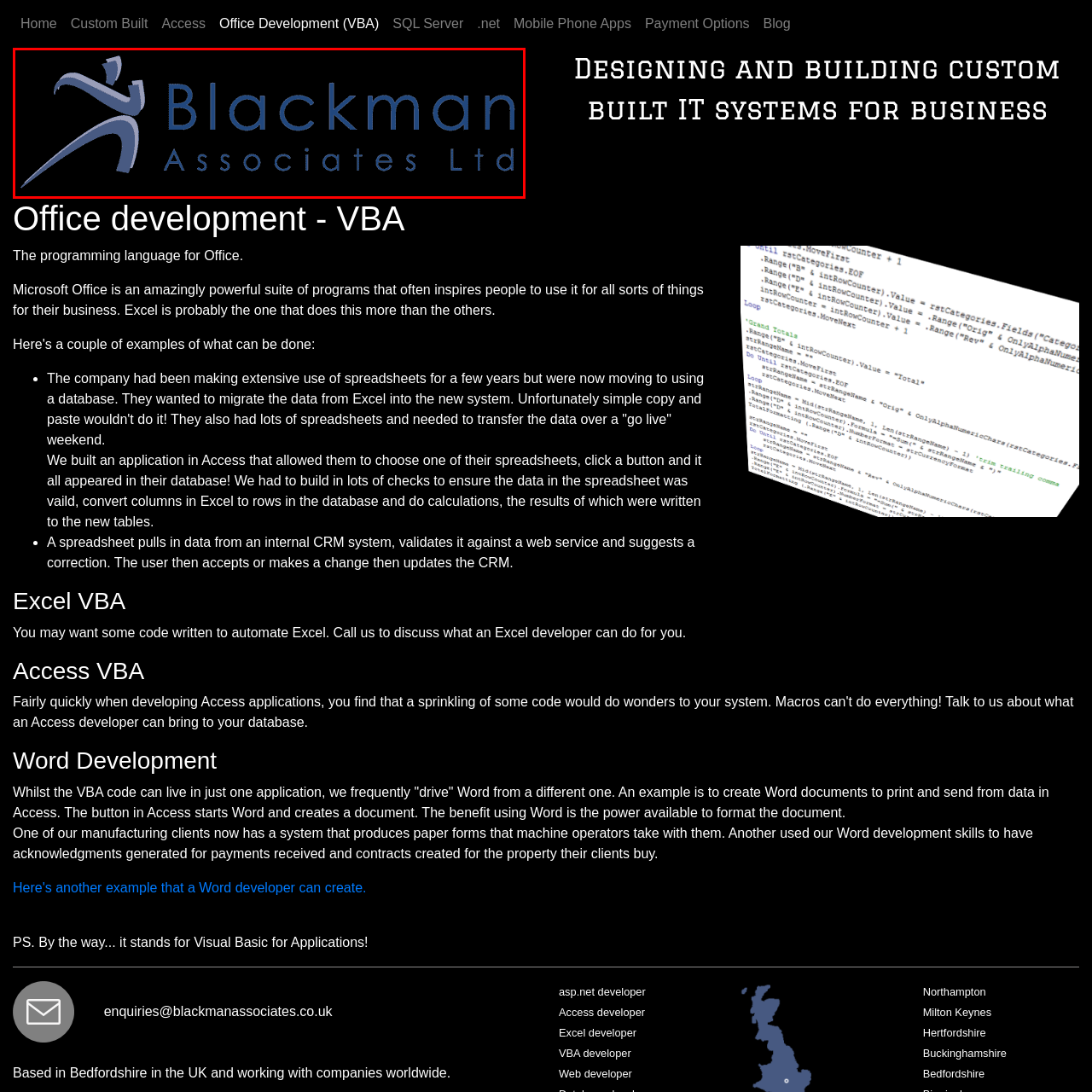Focus on the image enclosed by the red outline and give a short answer: What does the stylized figure in motion symbolize?

Energy and innovation